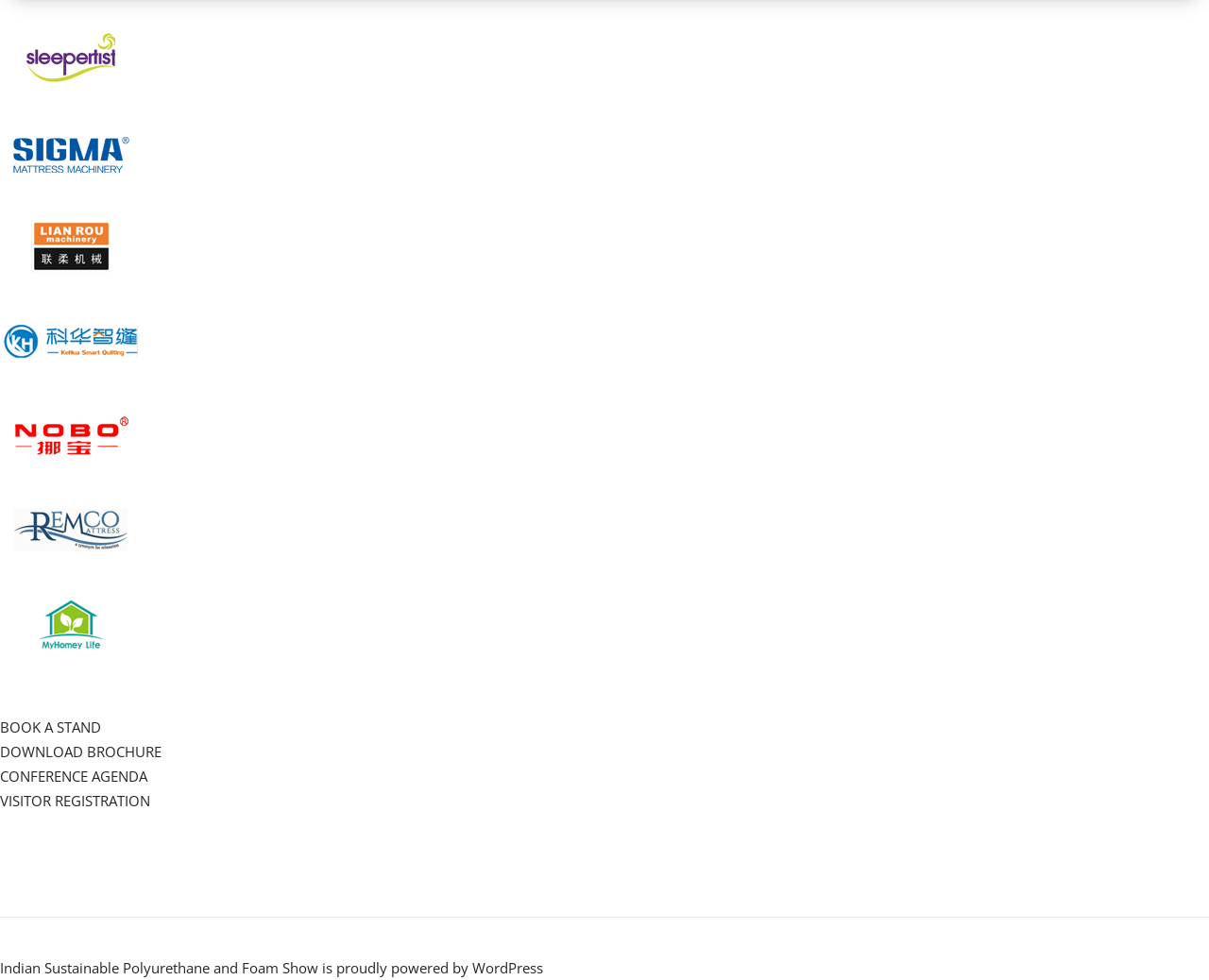What is the purpose of the links at the top?
Please respond to the question with as much detail as possible.

The links at the top, including 'BOOK A STAND', 'DOWNLOAD BROCHURE', 'CONFERENCE AGENDA', and 'VISITOR REGISTRATION', suggest that the webpage is related to an event, and these links are for users to register or access information about the event.